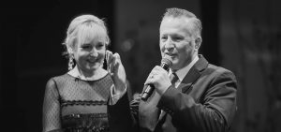Answer this question using a single word or a brief phrase:
What is the woman's facial expression?

Warm smile